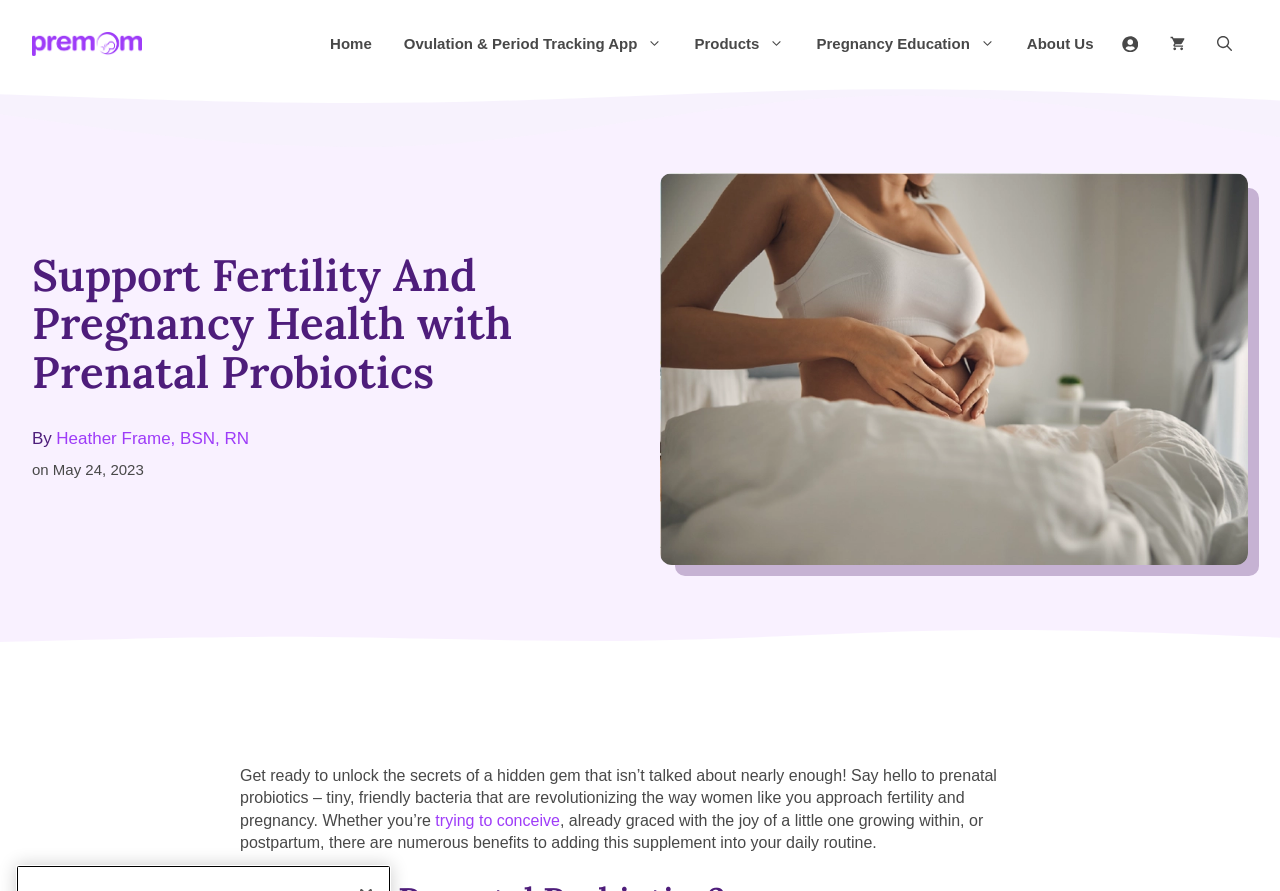Please analyze the image and give a detailed answer to the question:
What is the author's profession?

The author's profession can be determined by looking at the link 'Heather Frame, BSN, RN', which indicates that the author, Heather Frame, is a registered nurse with a Bachelor of Science in Nursing degree.